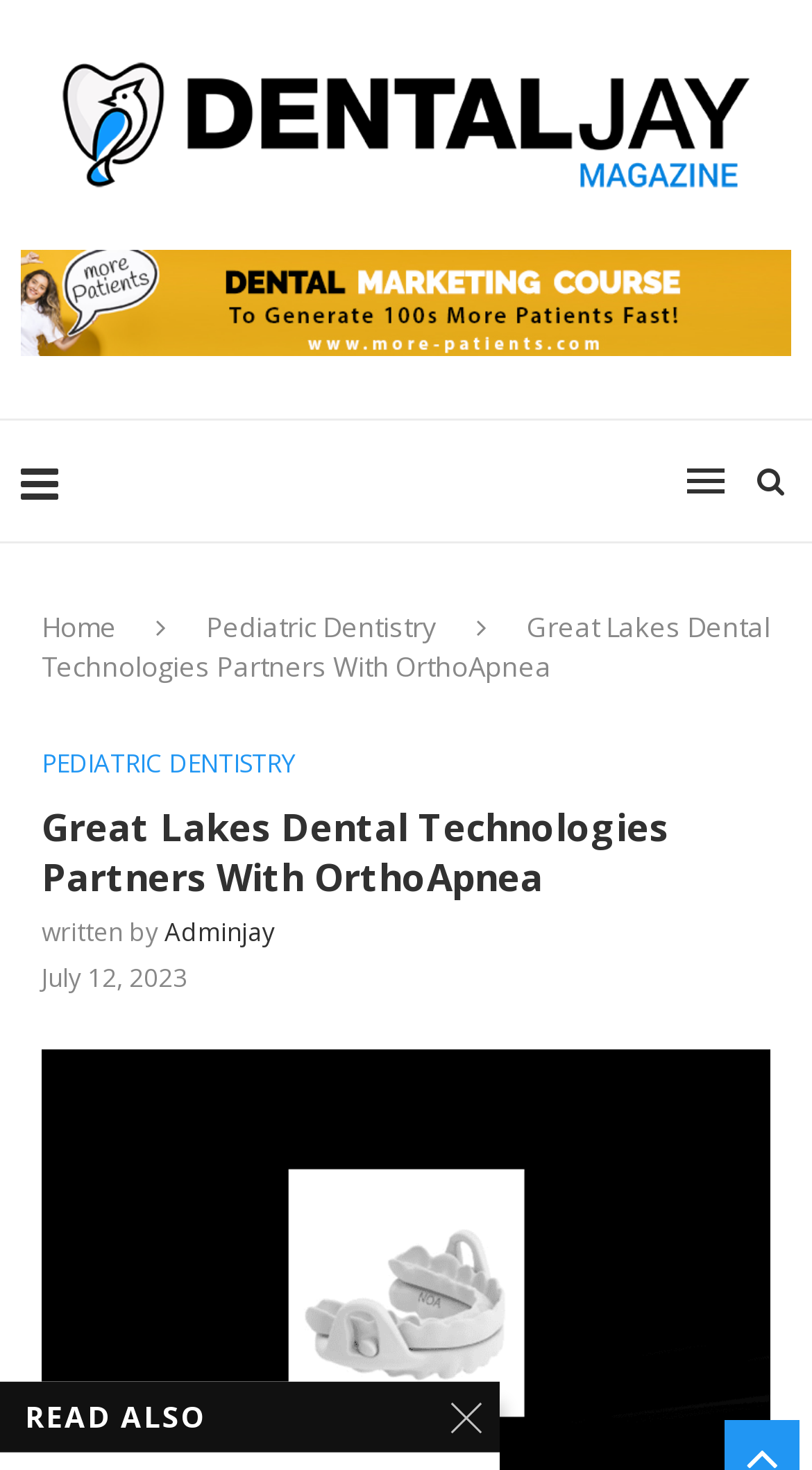Please specify the bounding box coordinates of the area that should be clicked to accomplish the following instruction: "read pediatric dentistry news". The coordinates should consist of four float numbers between 0 and 1, i.e., [left, top, right, bottom].

[0.254, 0.413, 0.538, 0.439]